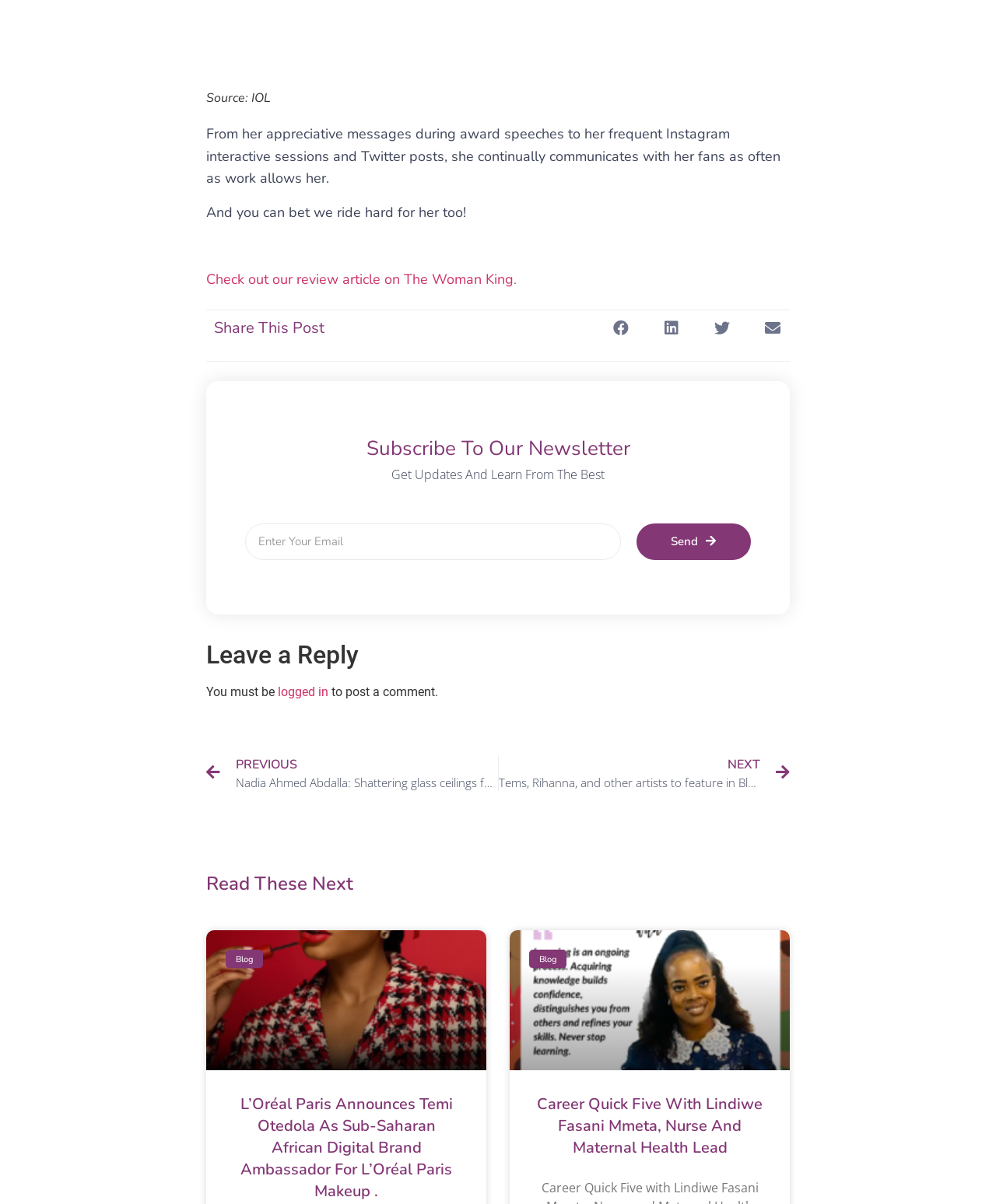Given the description of a UI element: "parent_node: Blog", identify the bounding box coordinates of the matching element in the webpage screenshot.

[0.512, 0.773, 0.793, 0.889]